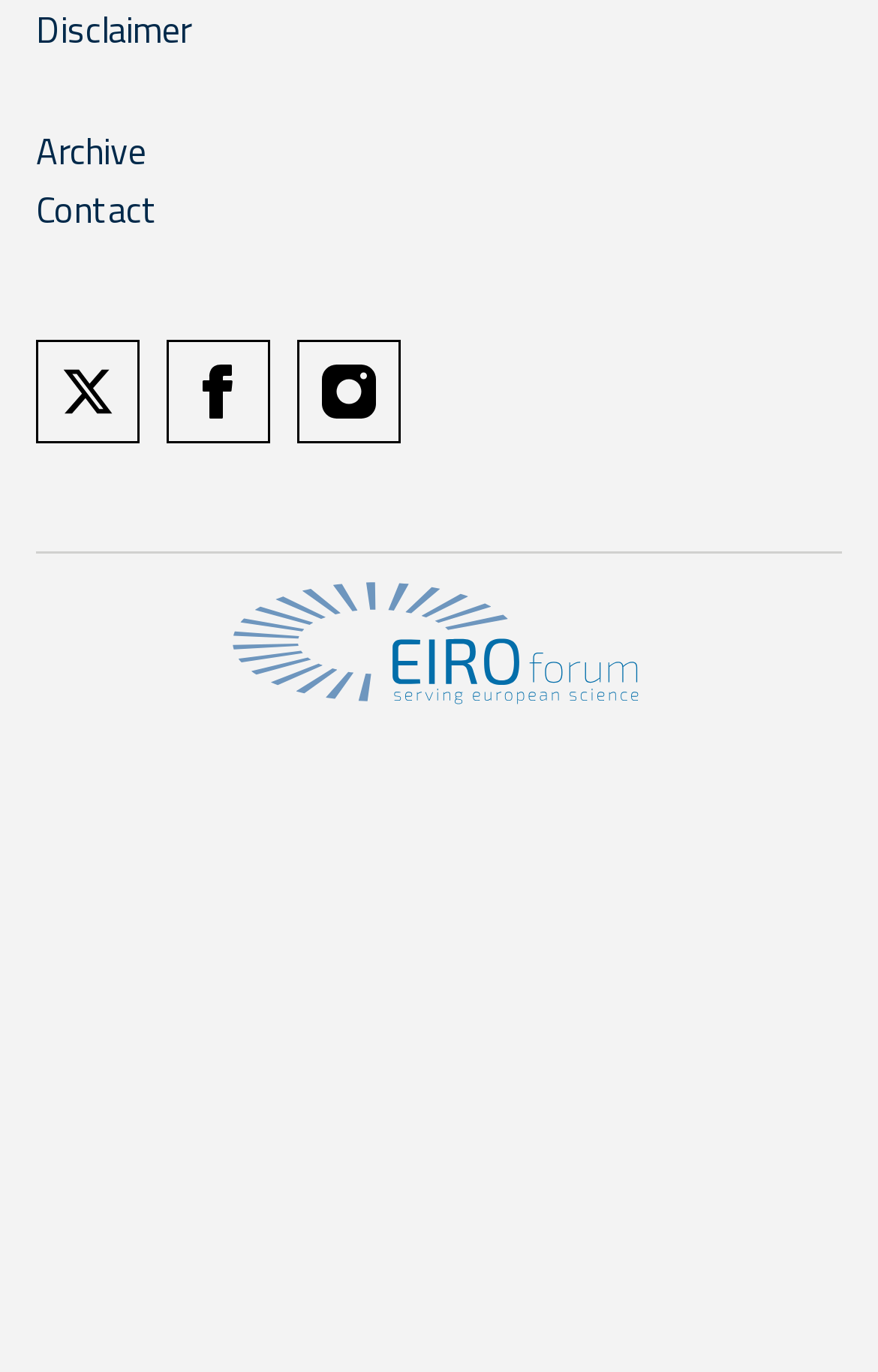Please give a short response to the question using one word or a phrase:
How many social media links are there?

3